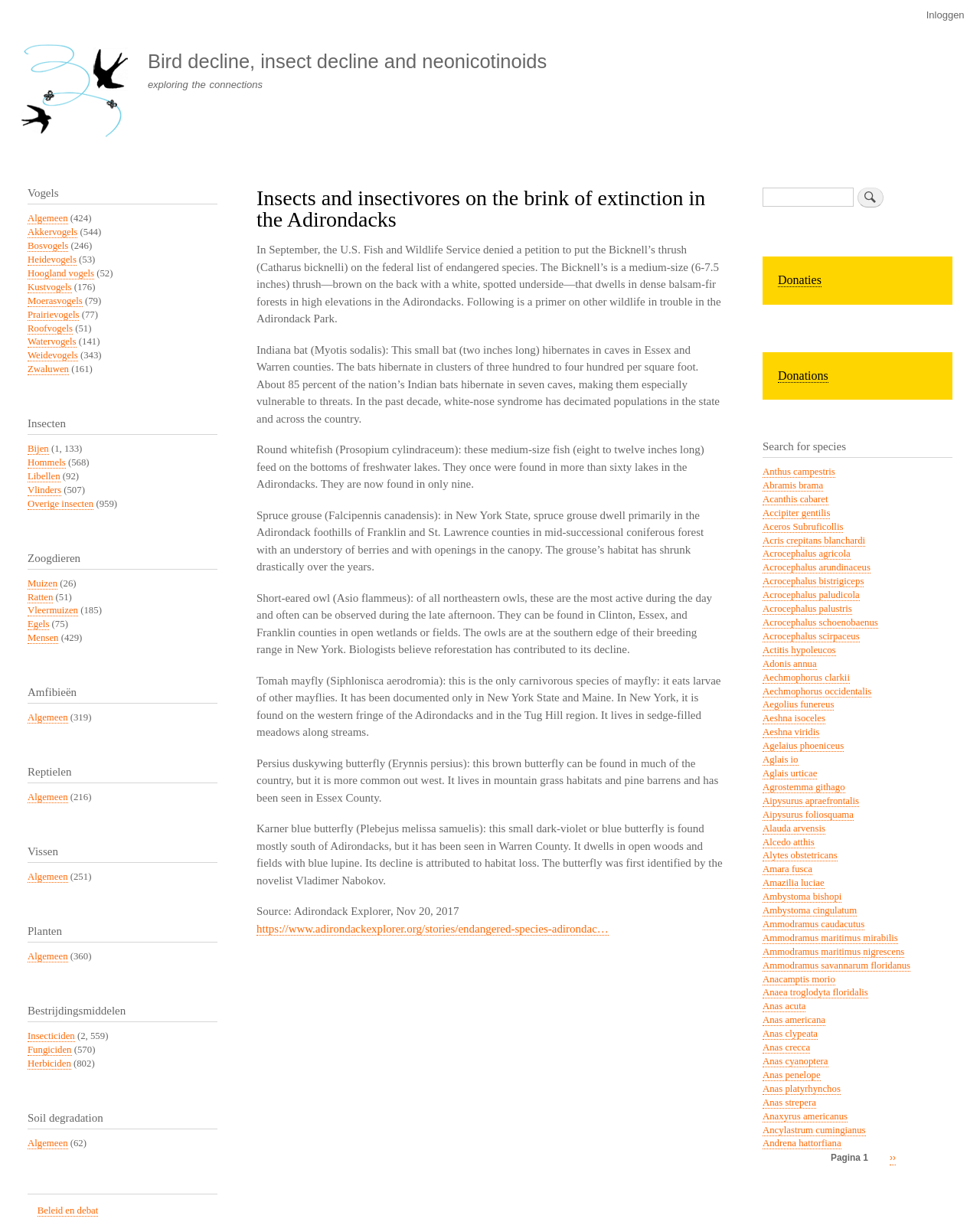Find the coordinates for the bounding box of the element with this description: "Amara fusca".

[0.778, 0.707, 0.829, 0.716]